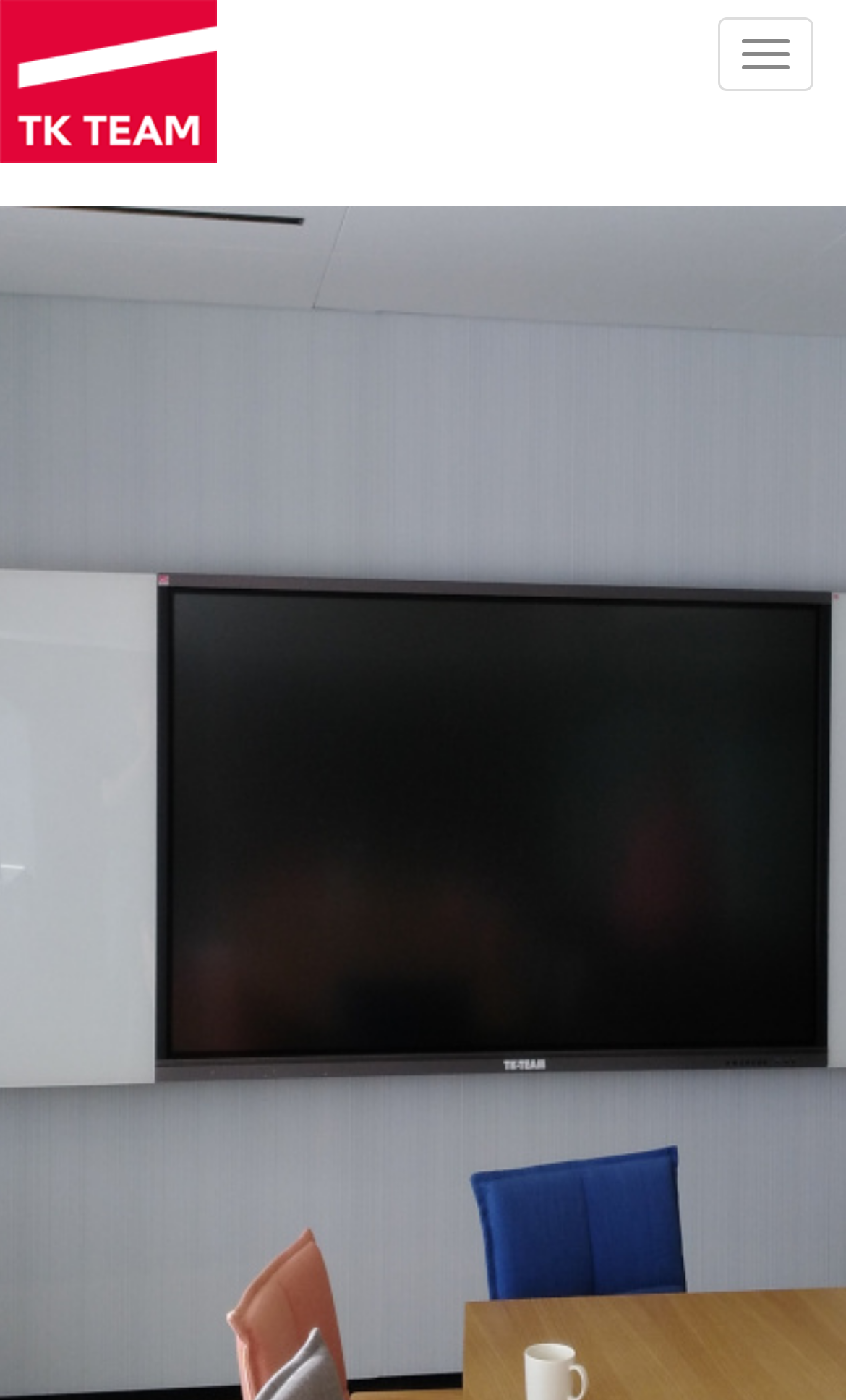Determine the bounding box of the UI component based on this description: "aria-label="First Name*" name="first-name*" placeholder="First Name*"". The bounding box coordinates should be four float values between 0 and 1, i.e., [left, top, right, bottom].

None